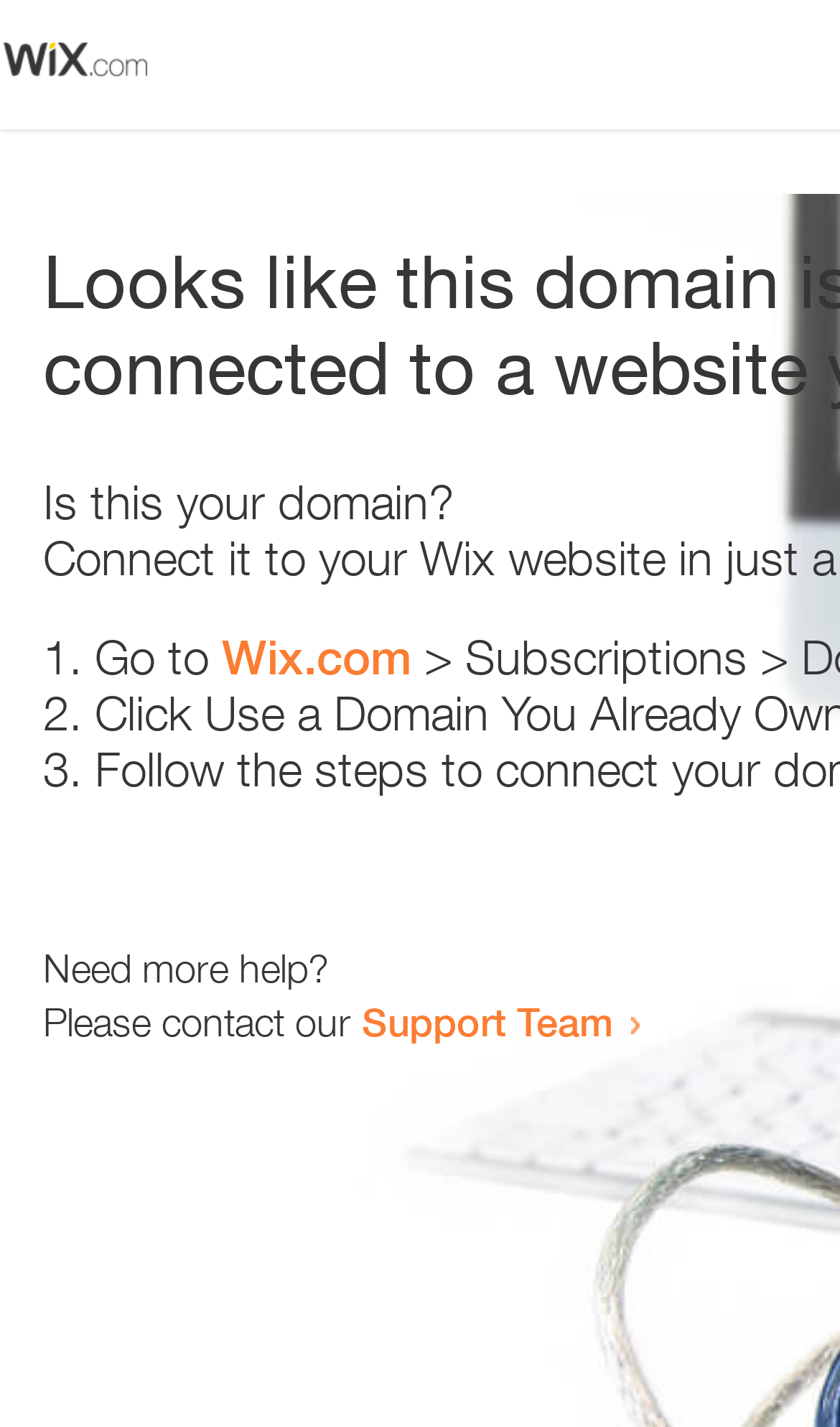What is the tone of the webpage?
Using the information presented in the image, please offer a detailed response to the question.

The webpage provides a series of steps to resolve the issue and offers support, which implies that the tone of the webpage is helpful and supportive.